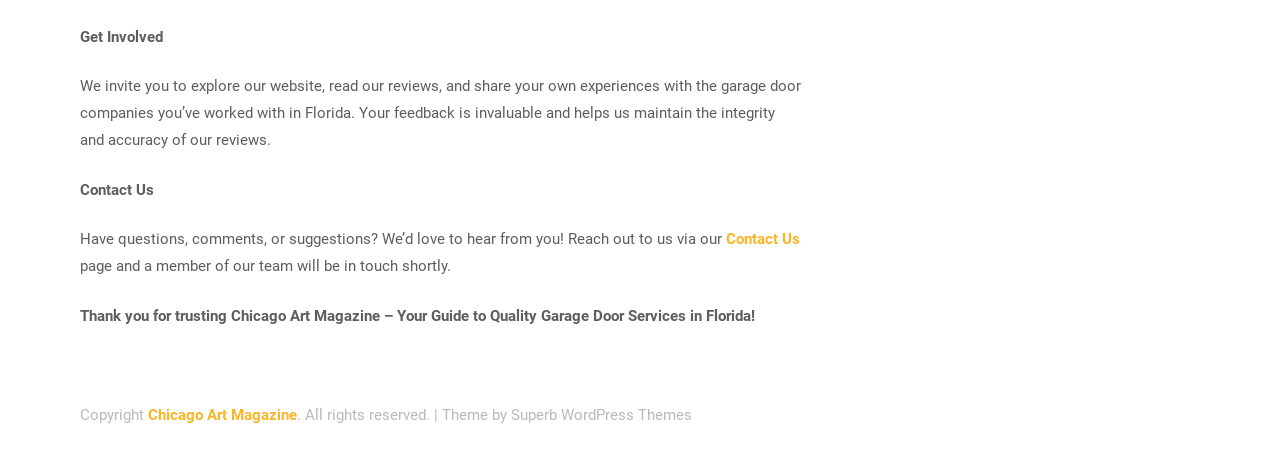Using the elements shown in the image, answer the question comprehensively: How can users contact the website team?

The text 'Have questions, comments, or suggestions? We’d love to hear from you! Reach out to us via our page and a member of our team will be in touch shortly.' suggests that users can contact the website team by visiting the contact page and submitting their queries or feedback.